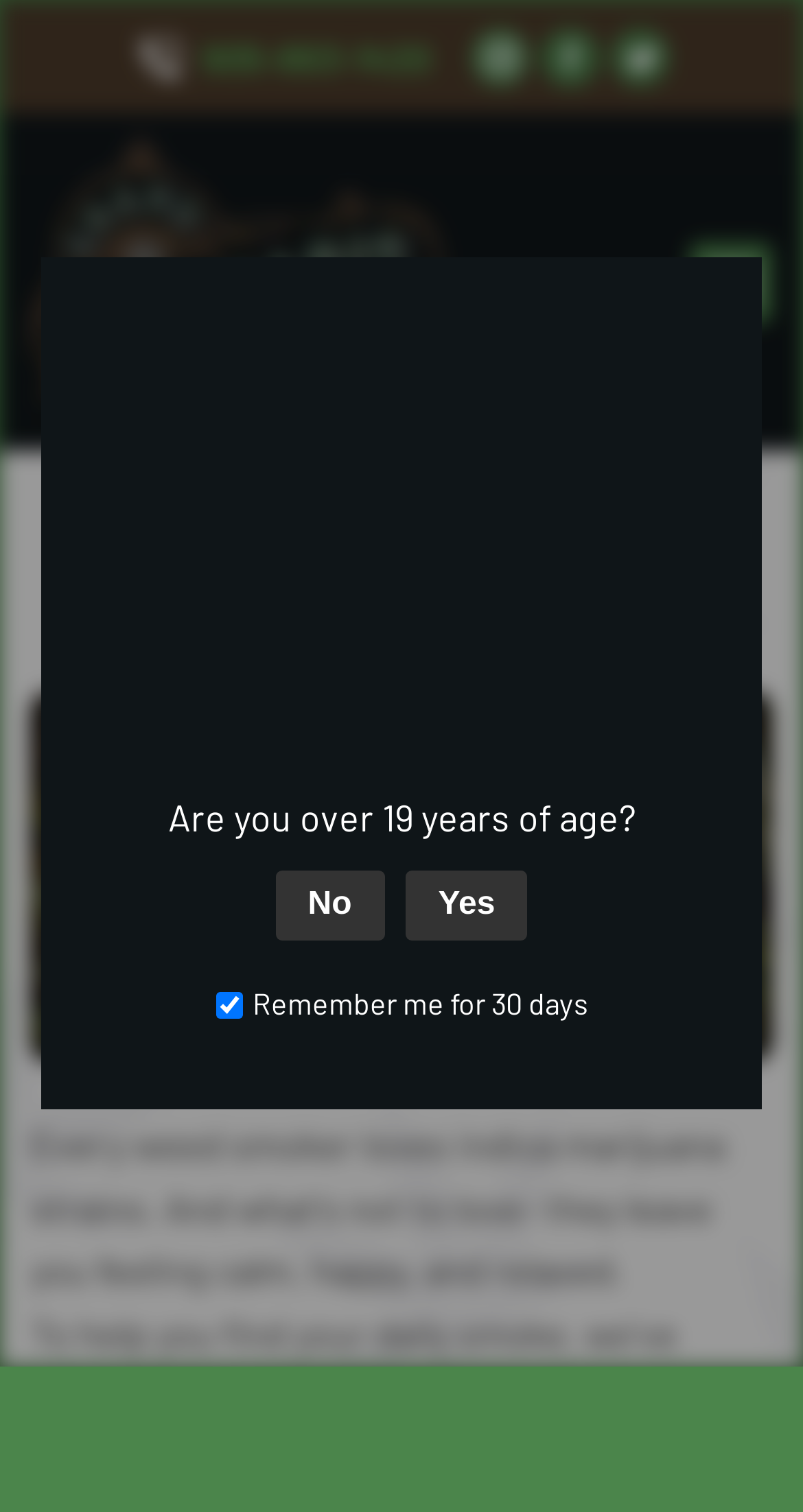Determine the bounding box coordinates of the element's region needed to click to follow the instruction: "Verify age". Provide these coordinates as four float numbers between 0 and 1, formatted as [left, top, right, bottom].

[0.209, 0.526, 0.791, 0.555]